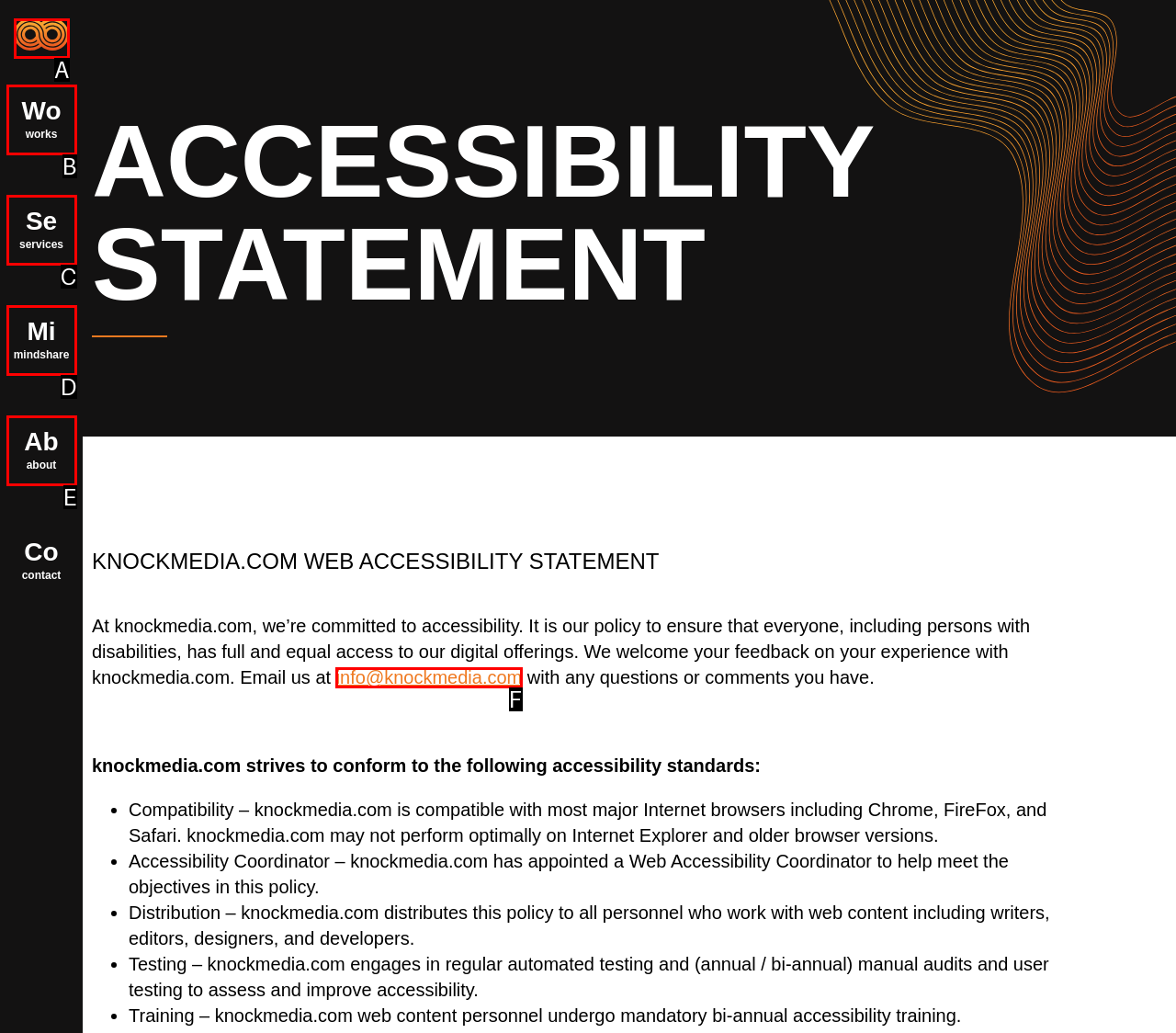Choose the HTML element that matches the description: Disarmament and Arms Control
Reply with the letter of the correct option from the given choices.

None